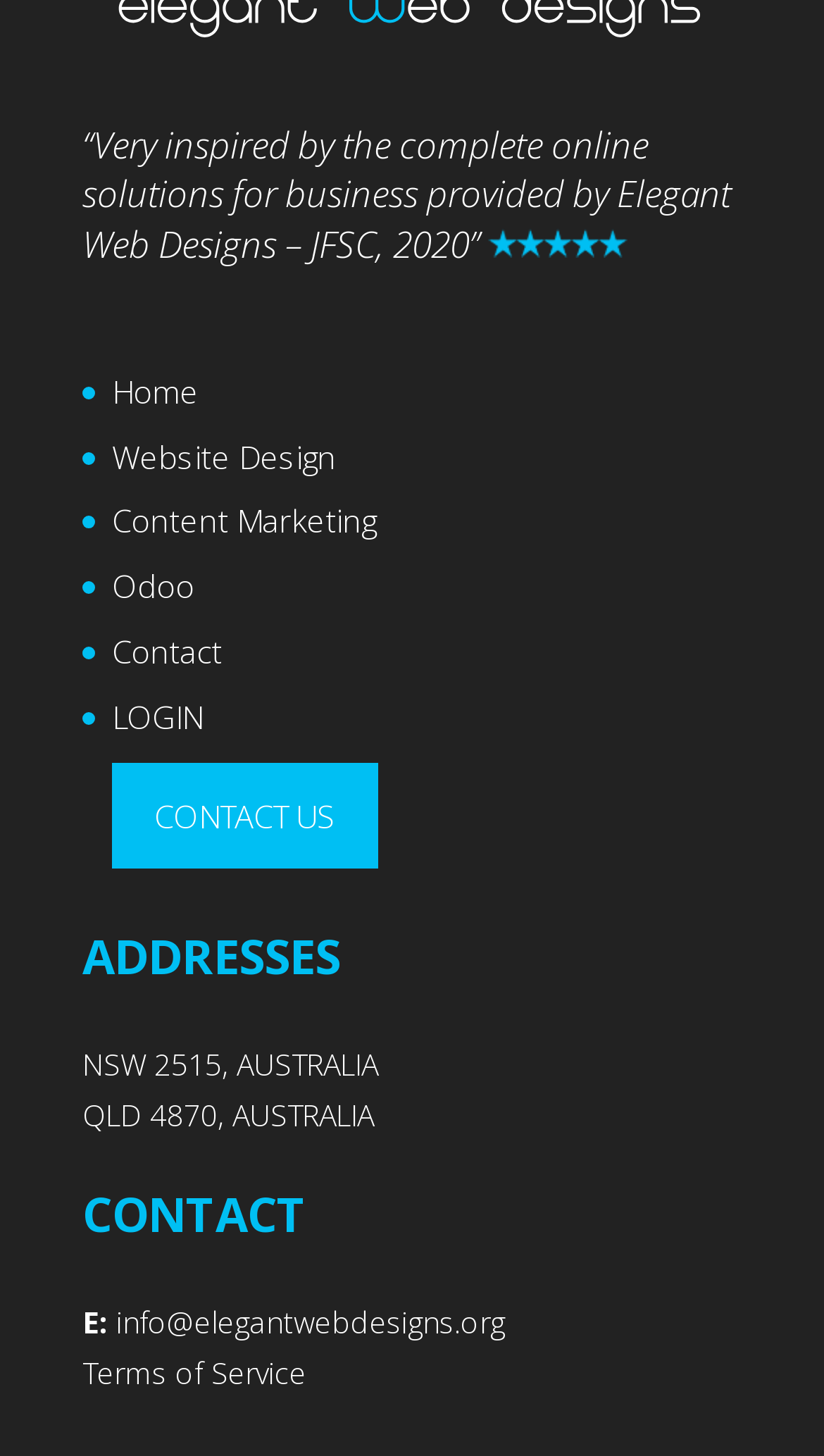Find the bounding box coordinates for the UI element whose description is: "Are you hiring?". The coordinates should be four float numbers between 0 and 1, in the format [left, top, right, bottom].

None